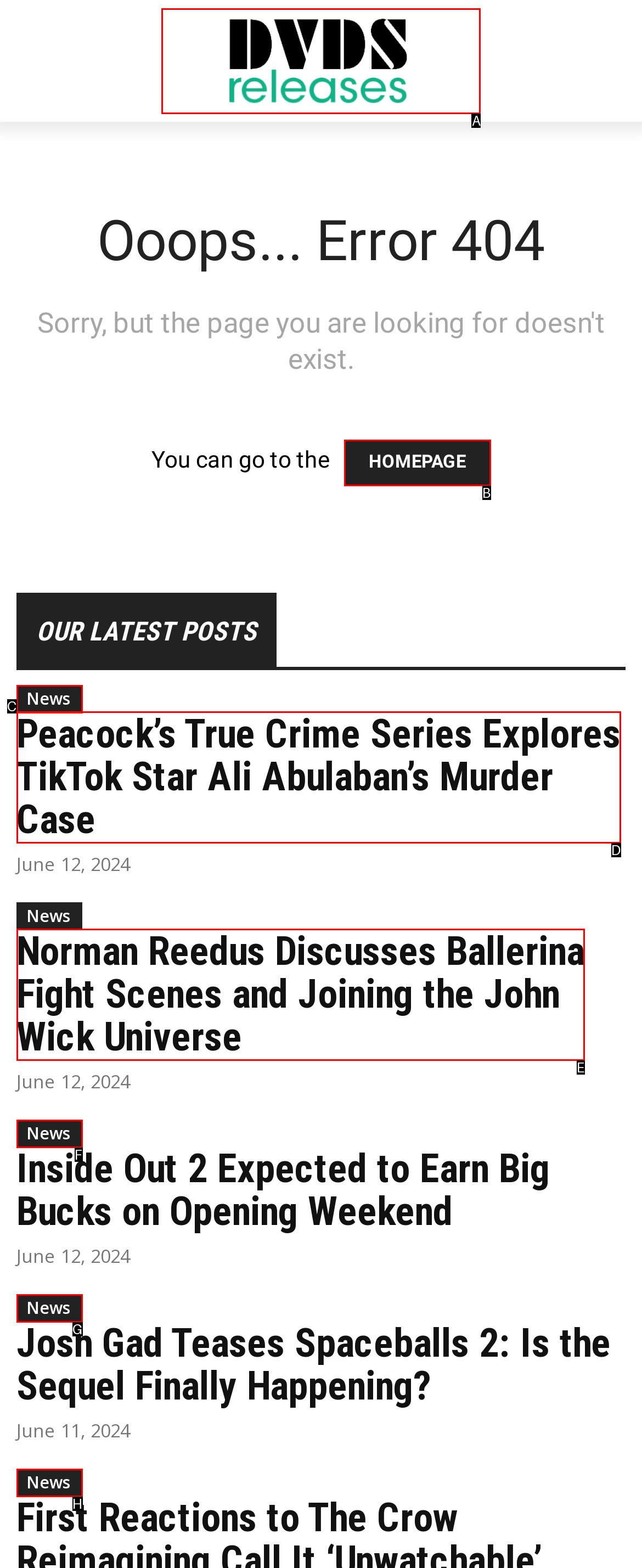Tell me which one HTML element best matches the description: title="DVDs Release Dates"
Answer with the option's letter from the given choices directly.

A